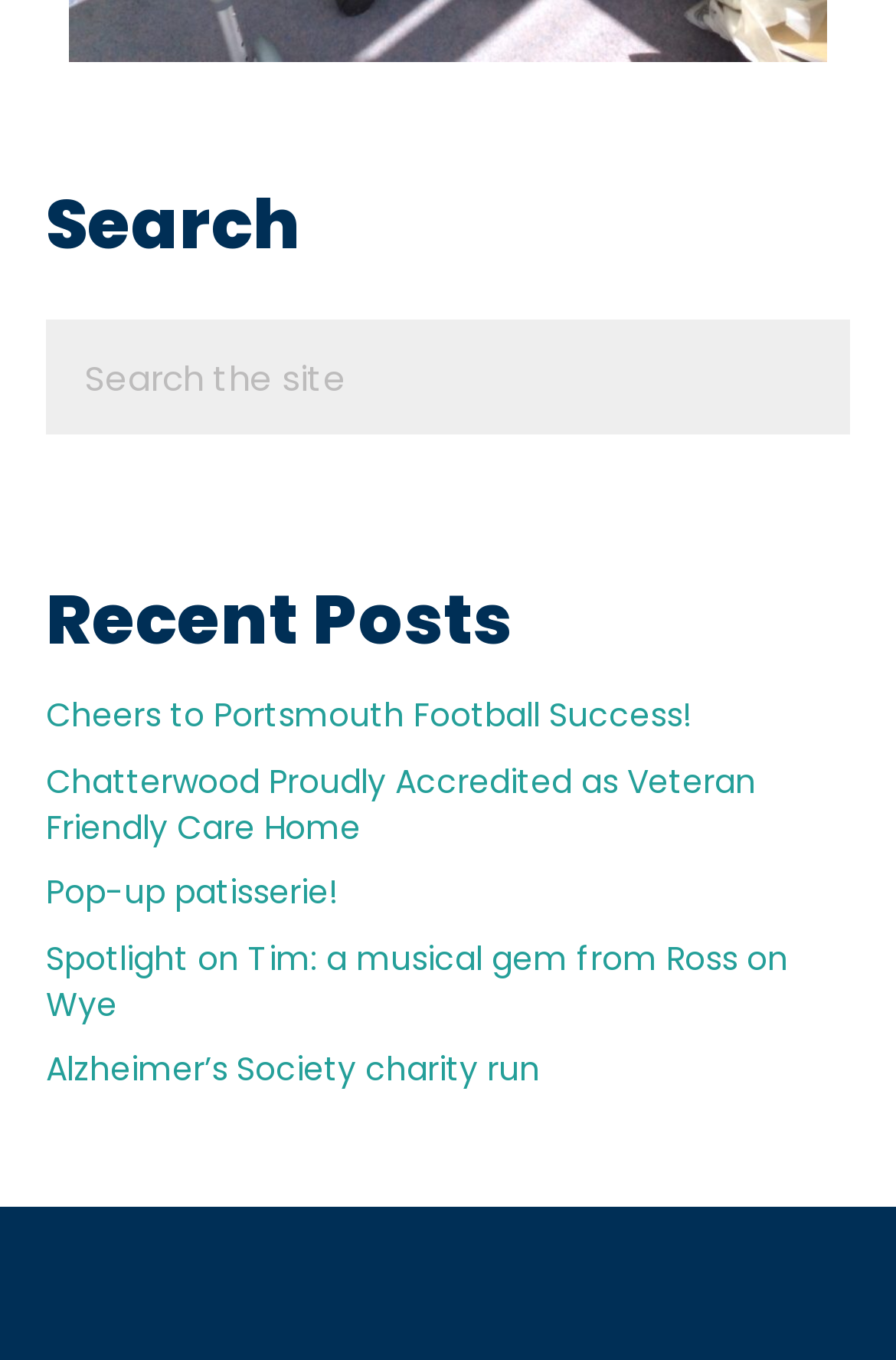Find the bounding box coordinates for the HTML element specified by: "name="s" placeholder="Search the site" title="Search"".

[0.051, 0.235, 0.821, 0.32]